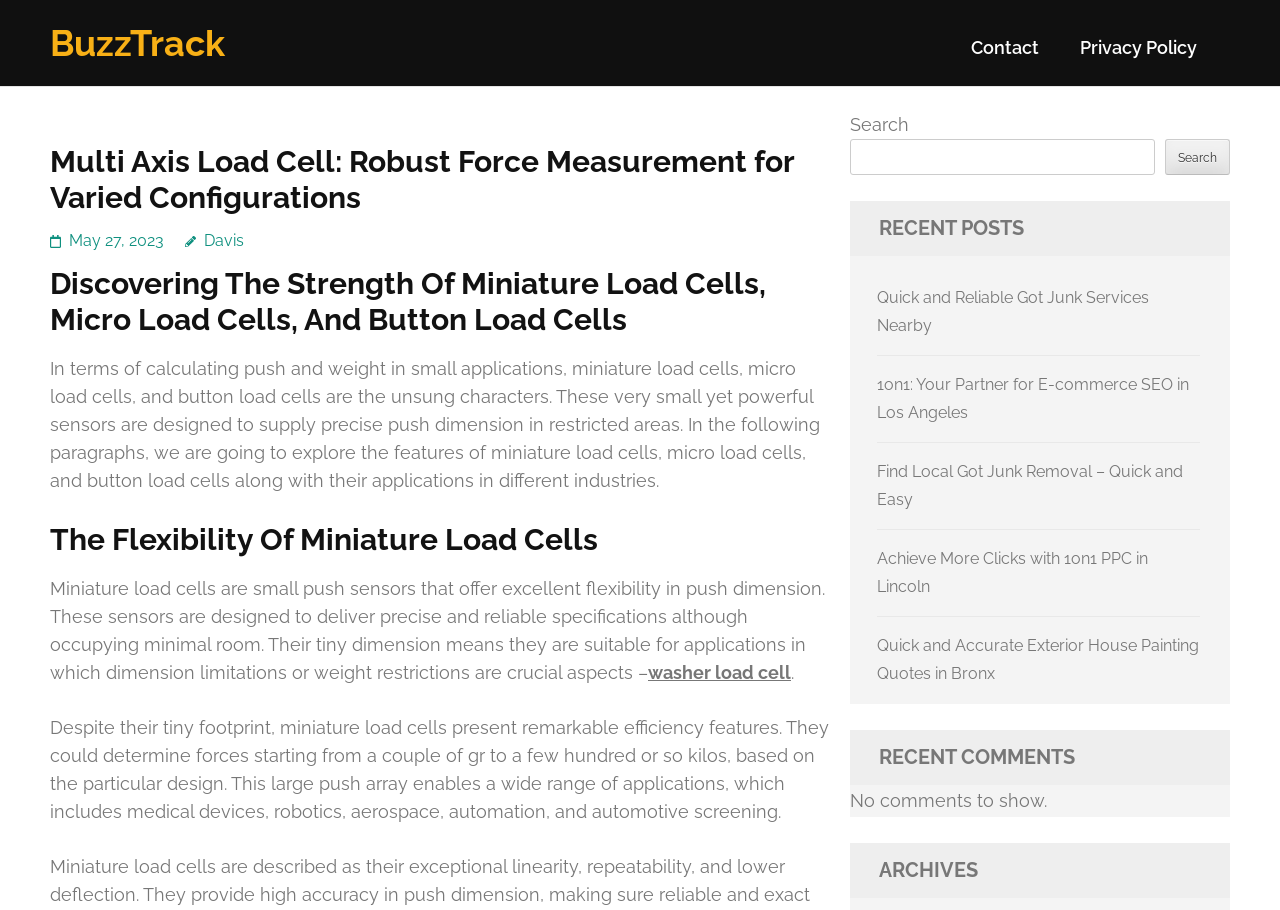Answer the question below in one word or phrase:
What is the text of the first heading?

Multi Axis Load Cell: Robust Force Measurement for Varied Configurations